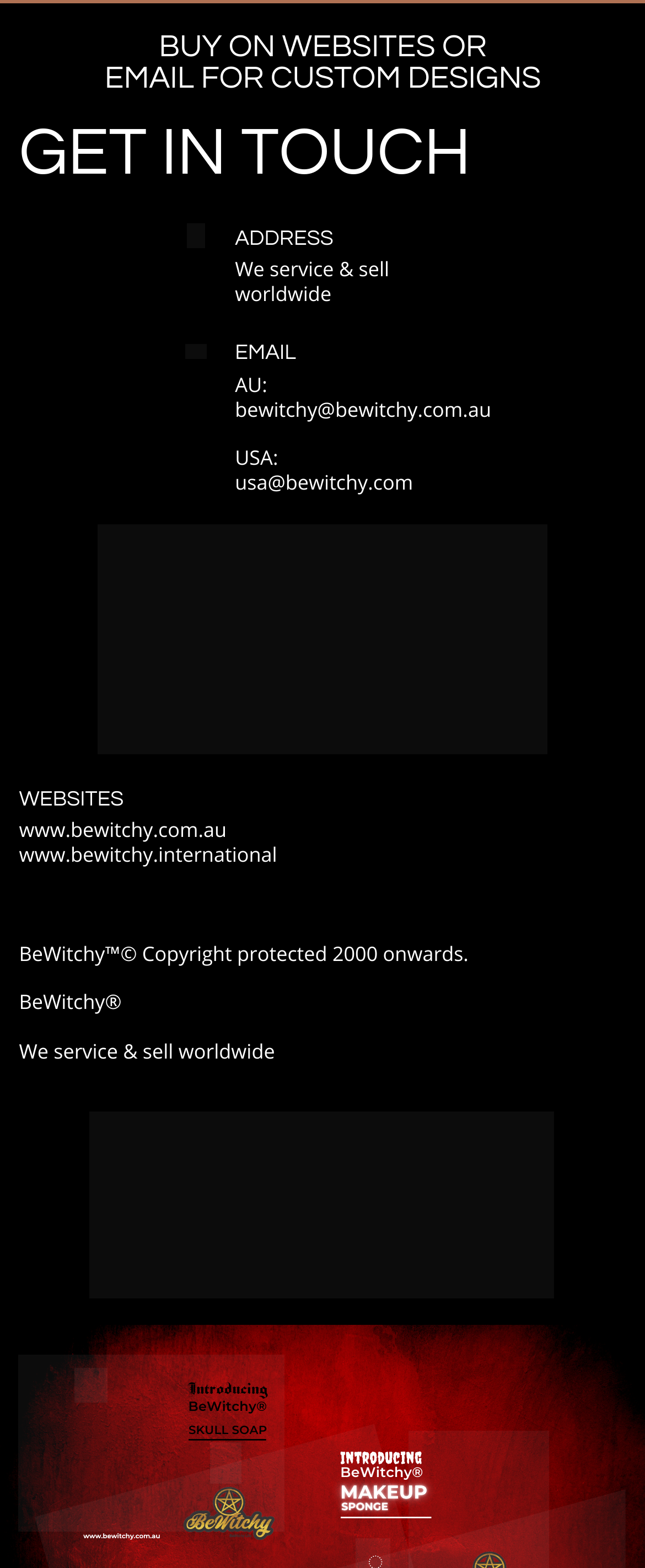What is the company's website in the USA?
Give a one-word or short-phrase answer derived from the screenshot.

www.bewitchy.international